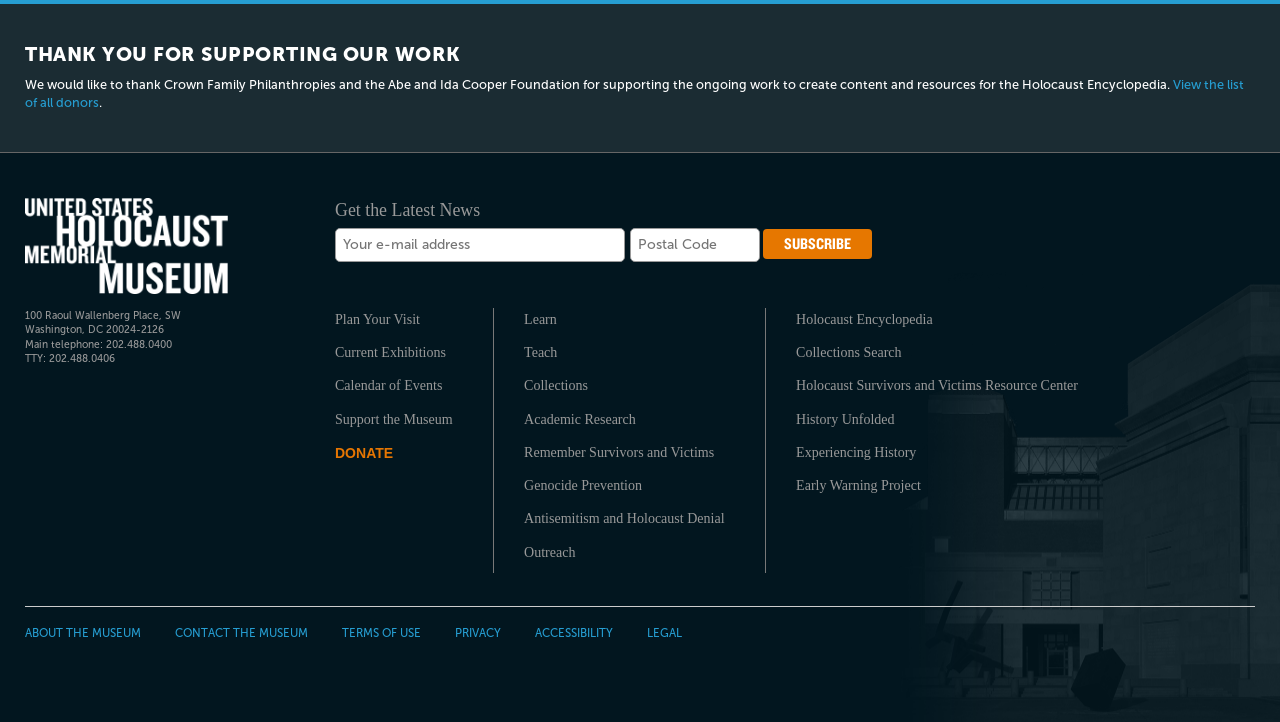How many sections are there in the main navigation menu?
Using the screenshot, give a one-word or short phrase answer.

6